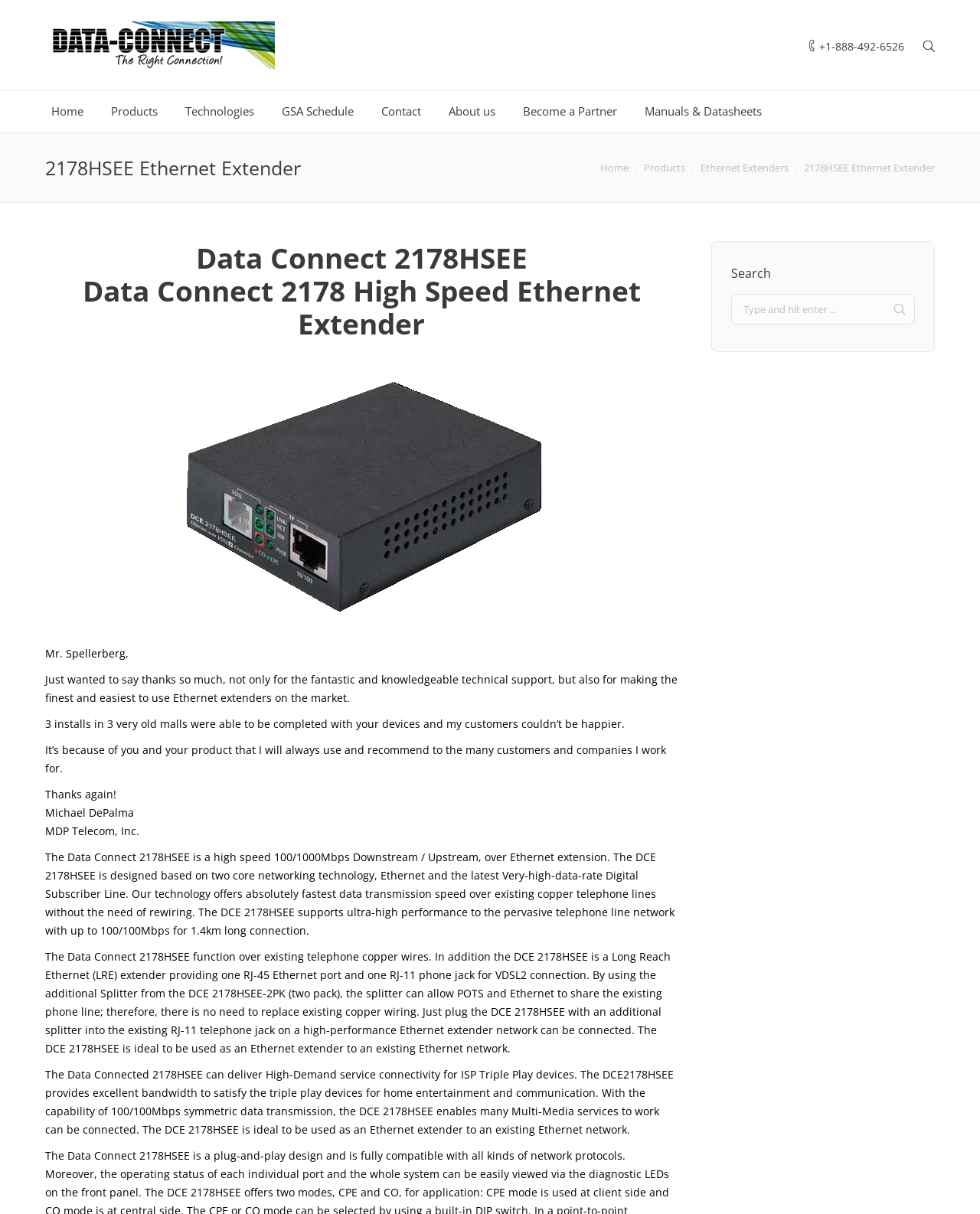Identify the bounding box for the UI element described as: "Become a Partner". The coordinates should be four float numbers between 0 and 1, i.e., [left, top, right, bottom].

[0.524, 0.081, 0.639, 0.103]